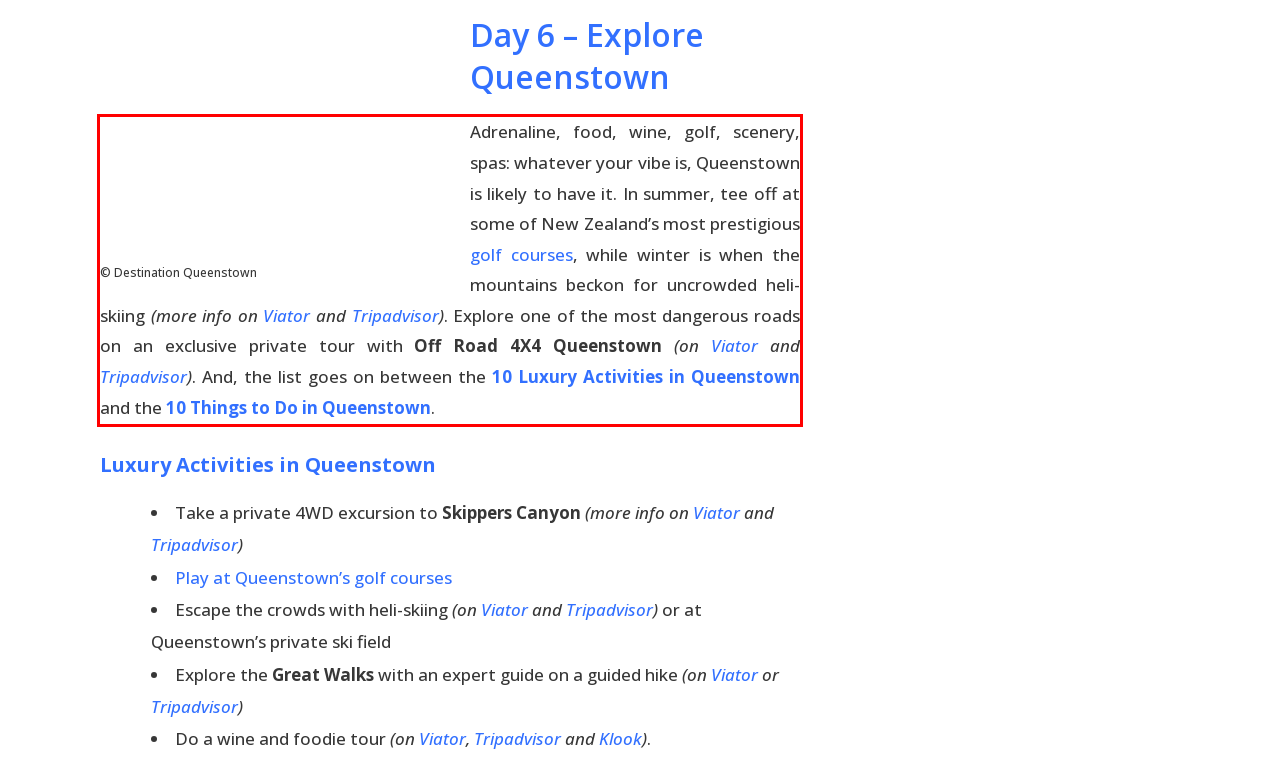Identify the text within the red bounding box on the webpage screenshot and generate the extracted text content.

Adrenaline, food, wine, golf, scenery, spas: whatever your vibe is, Queenstown is likely to have it. In summer, tee off at some of New Zealand’s most prestigious golf courses, while winter is when the mountains beckon for uncrowded heli-skiing (more info on Viator and Tripadvisor). Explore one of the most dangerous roads on an exclusive private tour with Off Road 4X4 Queenstown (on Viator and Tripadvisor). And, the list goes on between the 10 Luxury Activities in Queenstown and the 10 Things to Do in Queenstown.